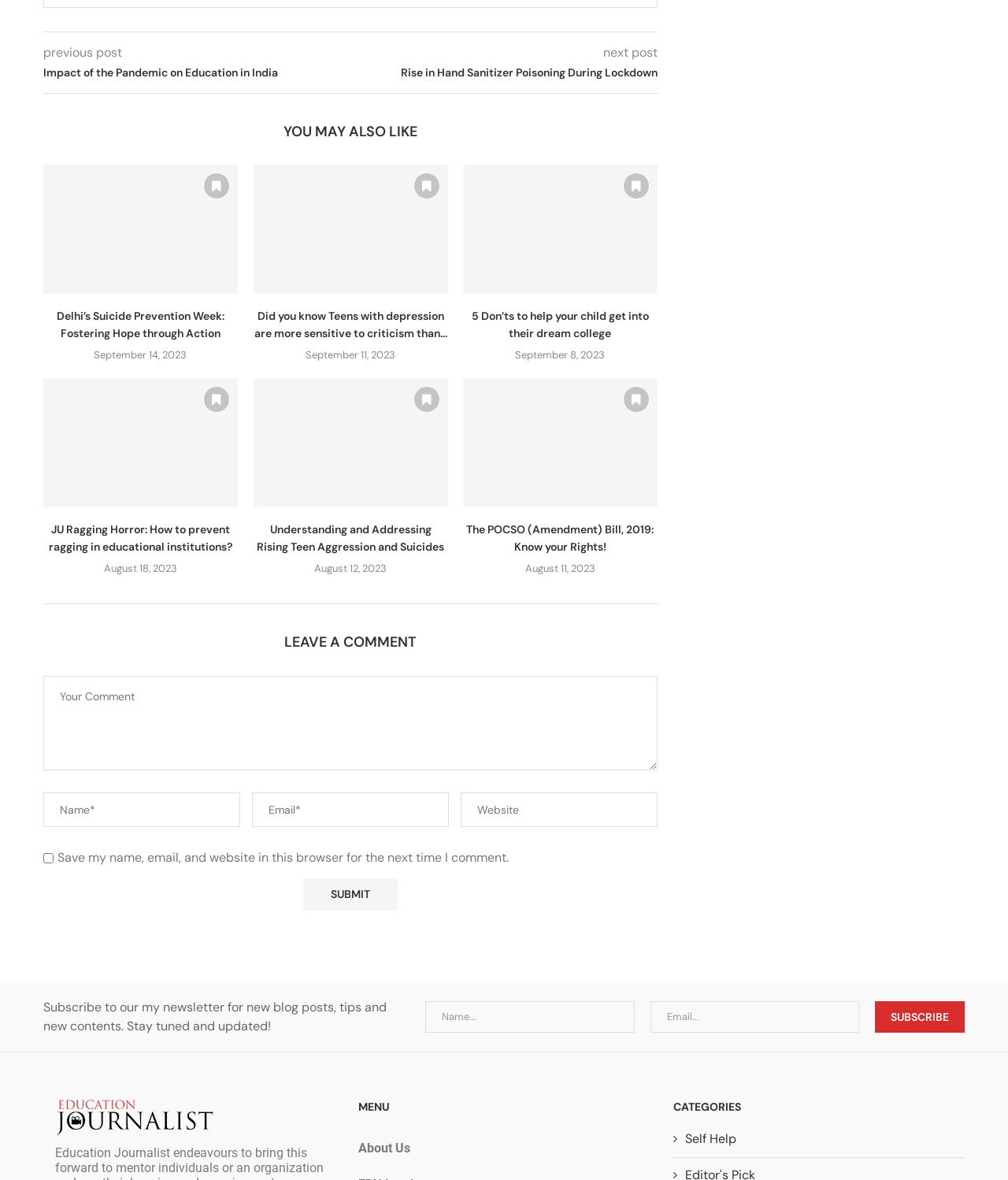Please identify the bounding box coordinates of the area that needs to be clicked to follow this instruction: "Leave a comment".

[0.043, 0.572, 0.652, 0.653]